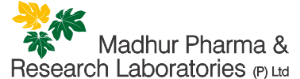Based on the image, please respond to the question with as much detail as possible:
What font style is used for the company name?

The logo prominently displays the company name in a modern and professional font, suggesting reliability and expertise in the pharmaceutical field.